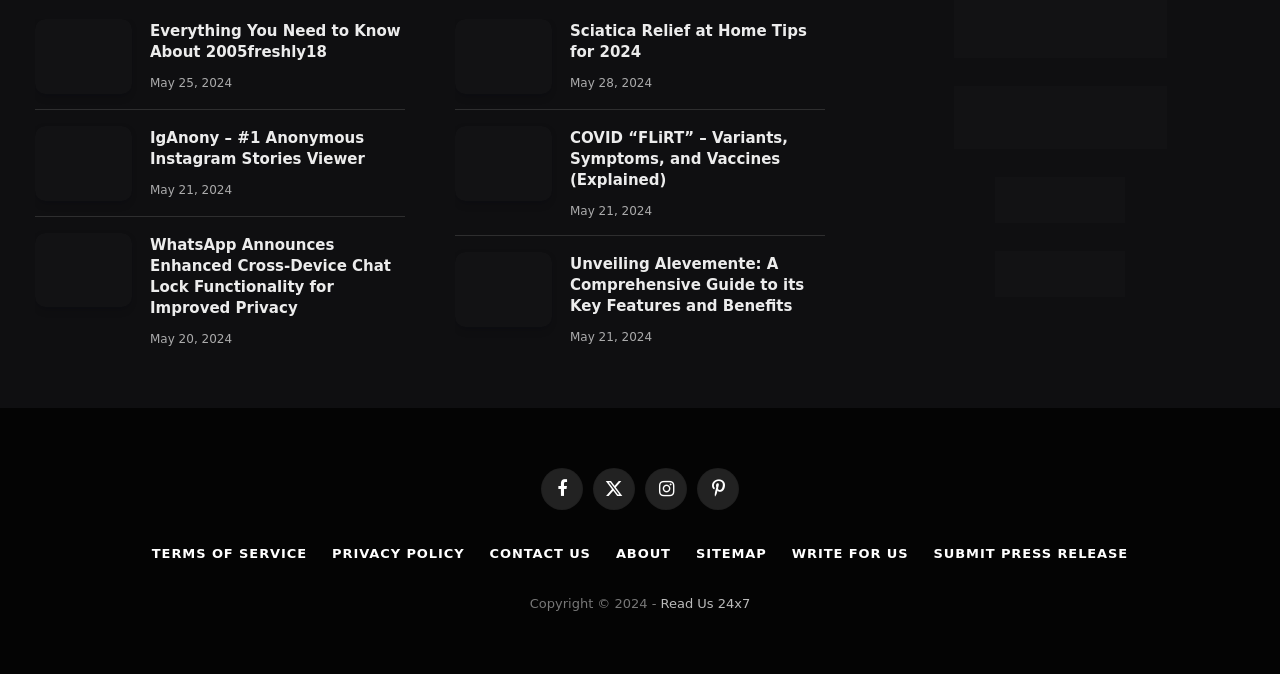What is the topic of the first article?
Using the image as a reference, give an elaborate response to the question.

The first article is about 2005freshly18, which can be inferred from the heading 'Everything You Need to Know About 2005freshly18' and the image with the same name.